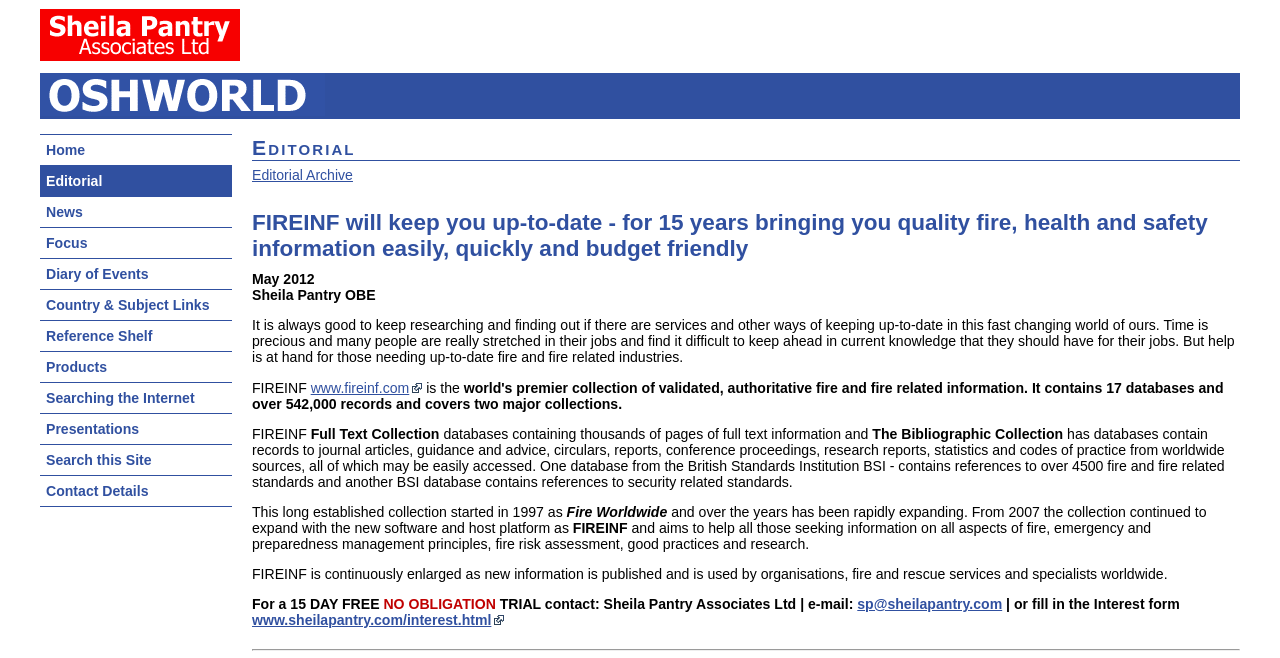Bounding box coordinates are to be given in the format (top-left x, top-left y, bottom-right x, bottom-right y). All values must be floating point numbers between 0 and 1. Provide the bounding box coordinate for the UI element described as: Terms of Services

None